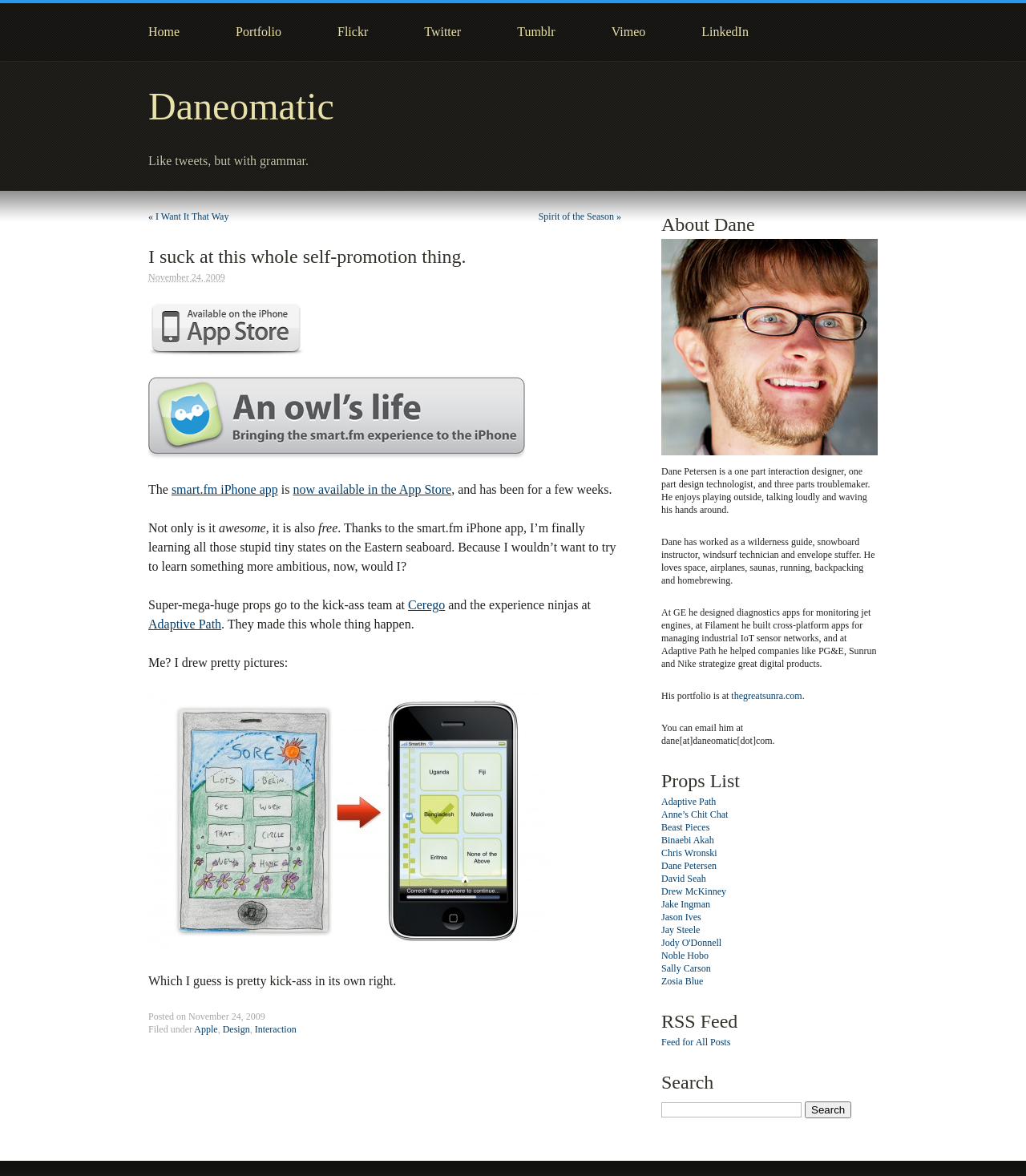What is the name of the iPhone app mentioned in the blog post?
Please provide a comprehensive answer based on the visual information in the image.

I found the answer by reading the text in the blog post, specifically the sentence that starts with 'The smart.fm iPhone app...'.